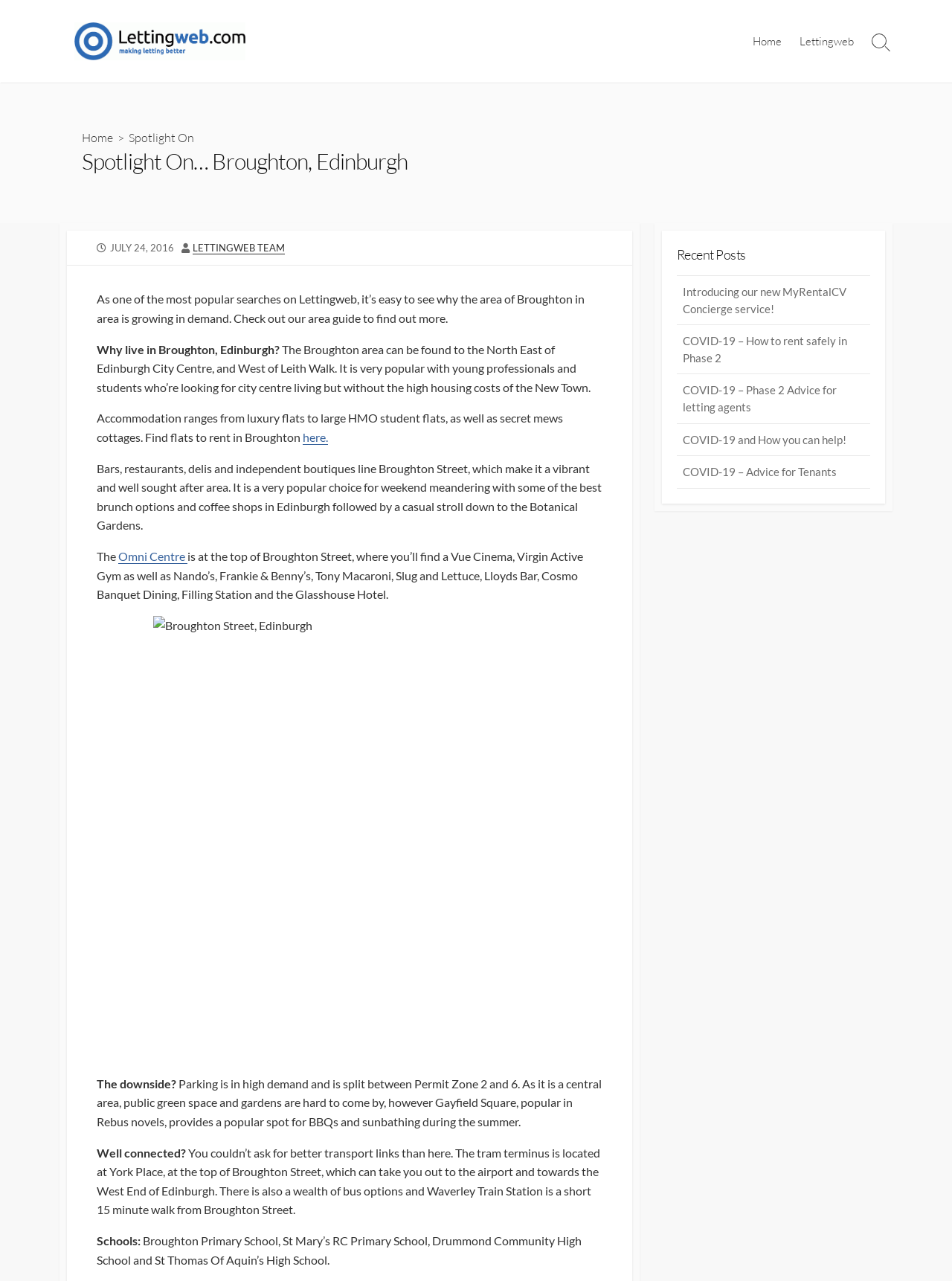Give a one-word or phrase response to the following question: What is the area of Edinburgh discussed in this article?

Broughton